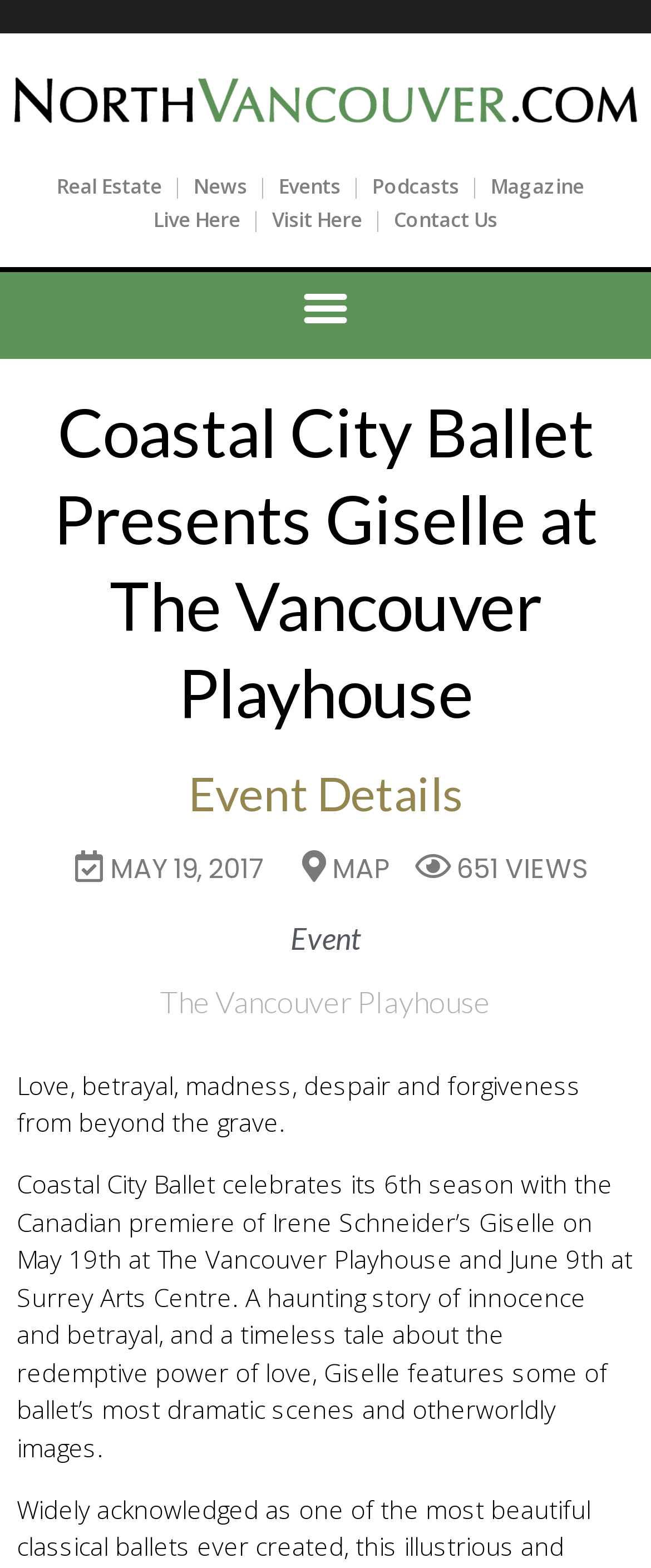Identify the title of the webpage and provide its text content.

Coastal City Ballet Presents Giselle at The Vancouver Playhouse